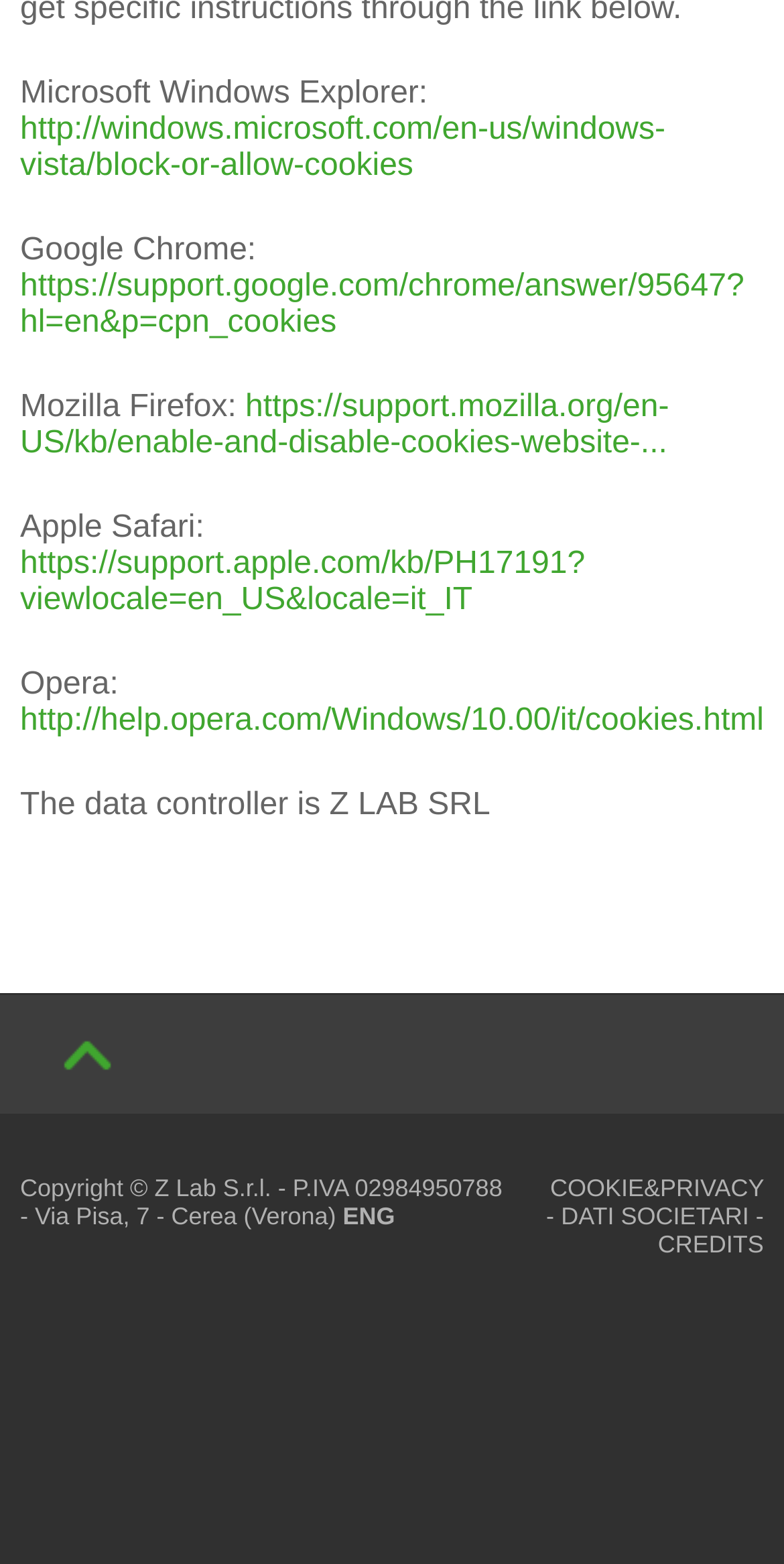Show the bounding box coordinates of the region that should be clicked to follow the instruction: "Check the credits page."

[0.839, 0.787, 0.974, 0.805]